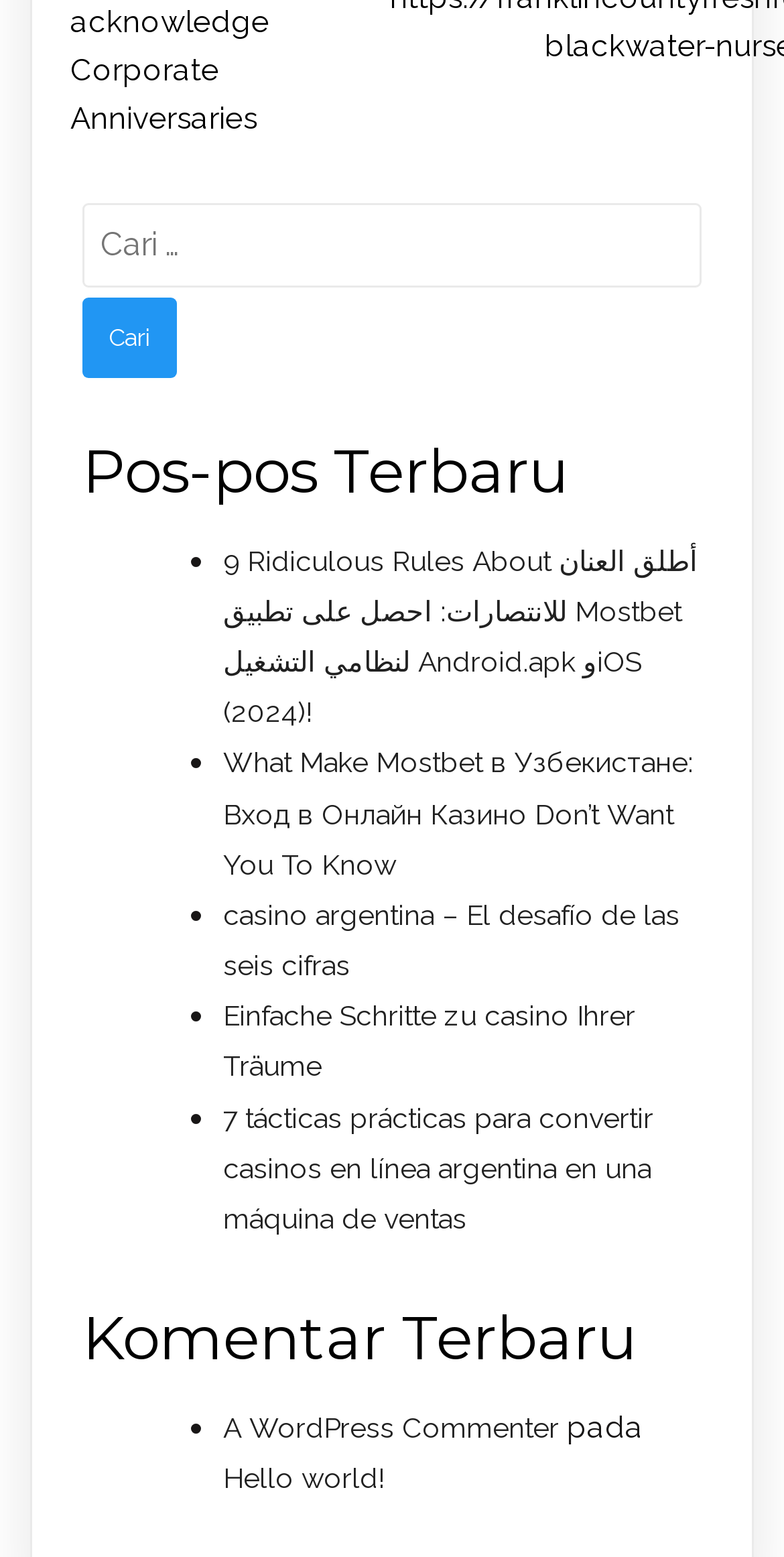Please find the bounding box coordinates of the element that must be clicked to perform the given instruction: "read the comment from A WordPress Commenter". The coordinates should be four float numbers from 0 to 1, i.e., [left, top, right, bottom].

[0.285, 0.906, 0.713, 0.927]